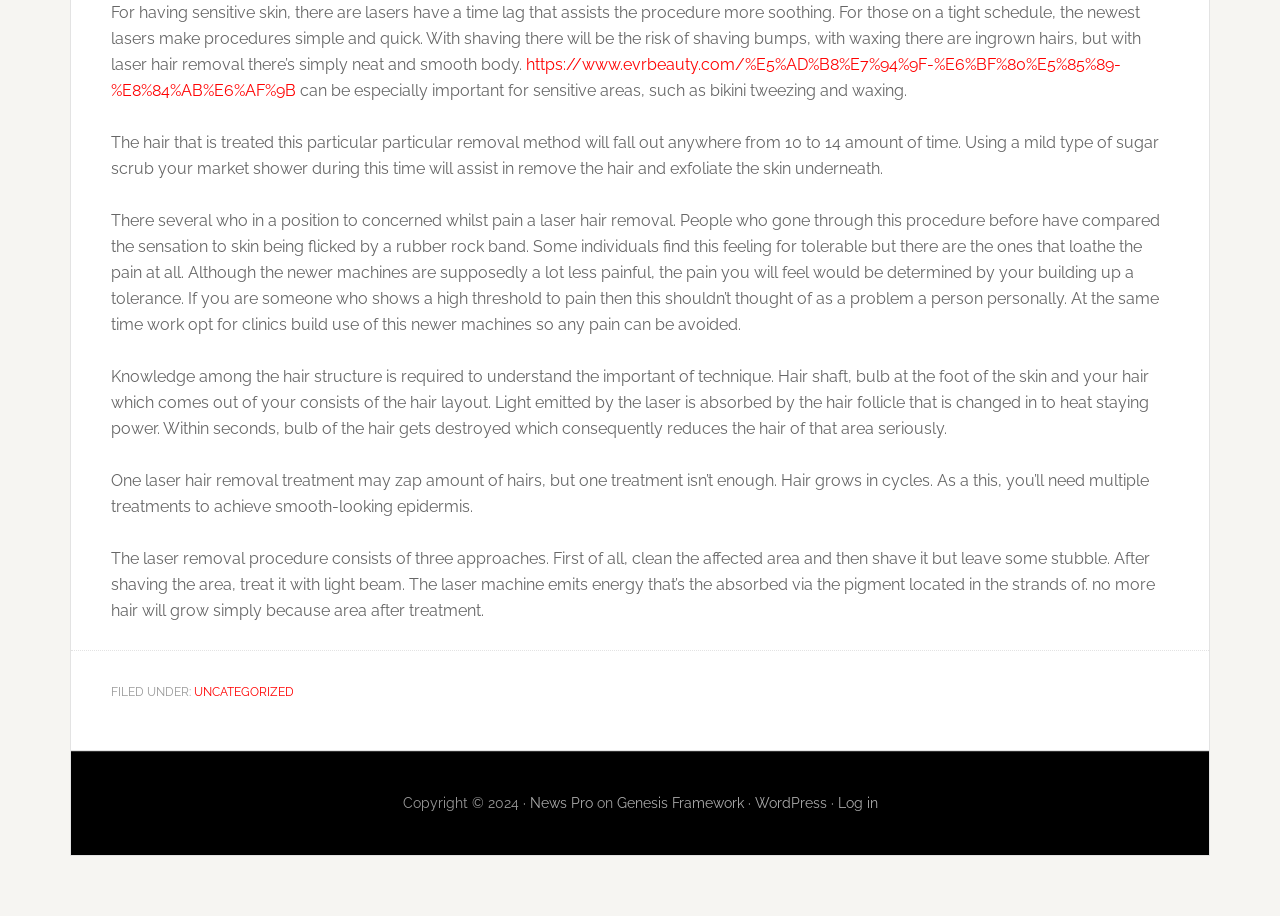Calculate the bounding box coordinates of the UI element given the description: "WordPress".

[0.589, 0.868, 0.646, 0.885]